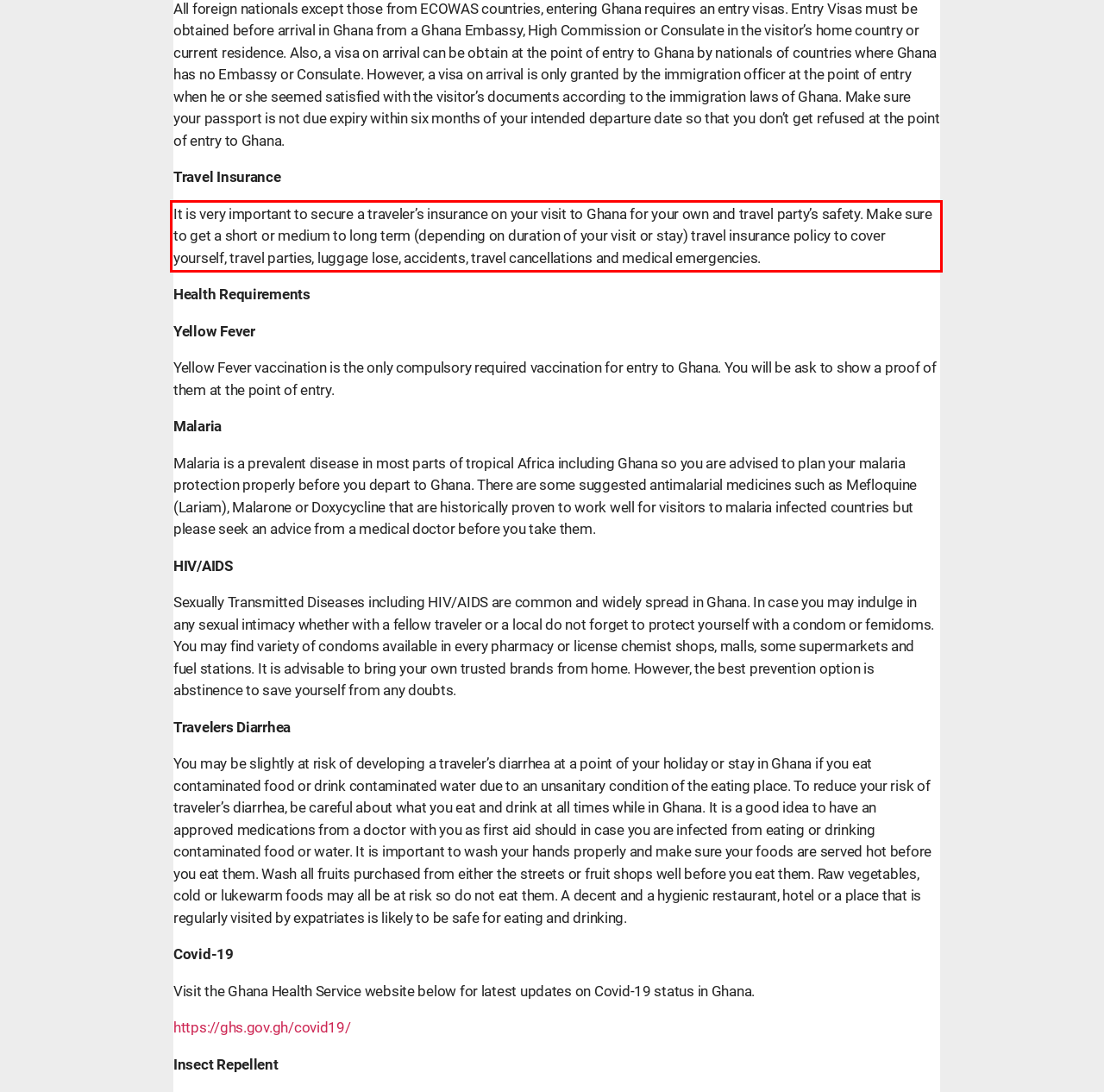Analyze the webpage screenshot and use OCR to recognize the text content in the red bounding box.

It is very important to secure a traveler’s insurance on your visit to Ghana for your own and travel party’s safety. Make sure to get a short or medium to long term (depending on duration of your visit or stay) travel insurance policy to cover yourself, travel parties, luggage lose, accidents, travel cancellations and medical emergencies.